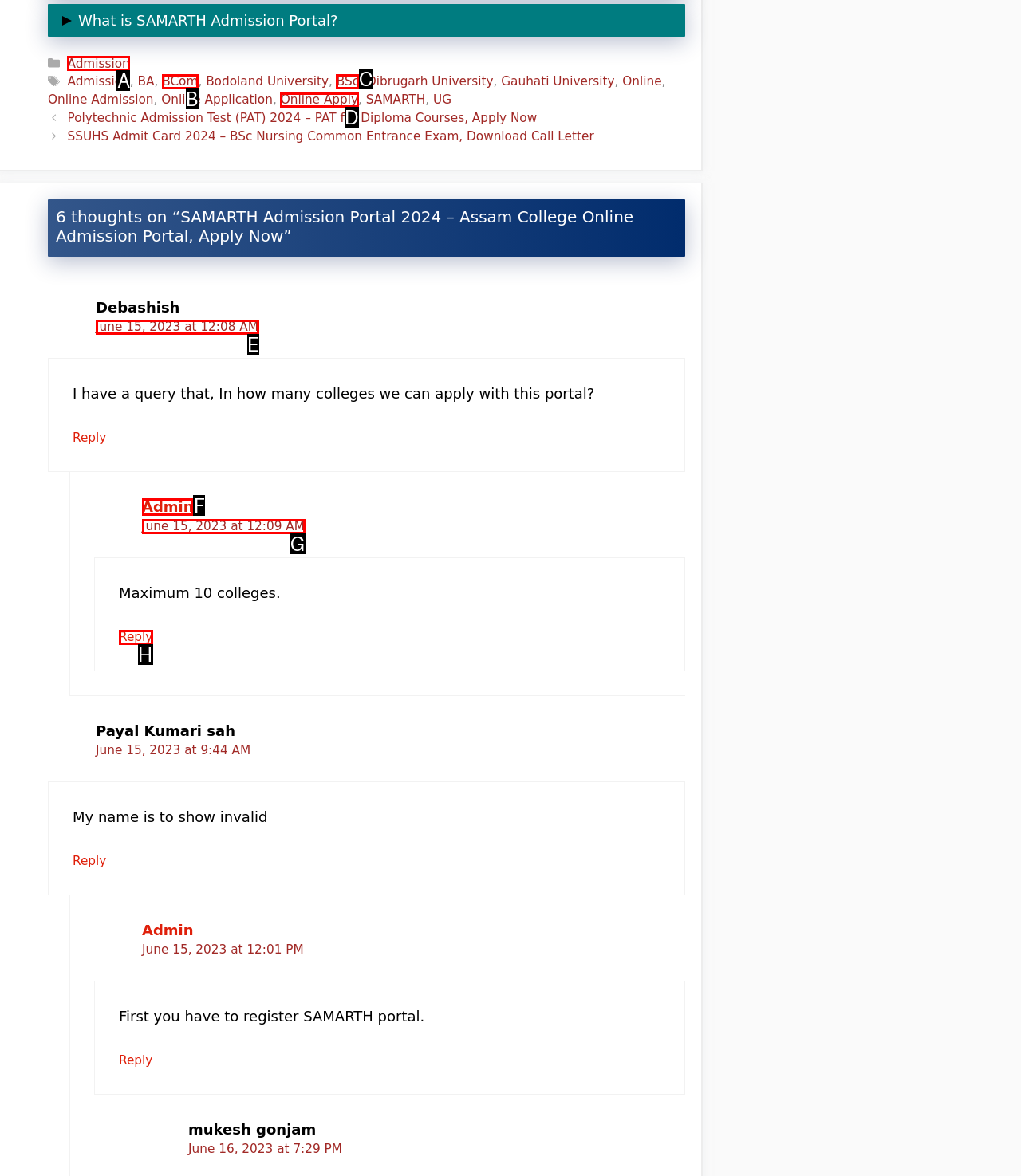Decide which HTML element to click to complete the task: Click on the 'About us' link Provide the letter of the appropriate option.

None